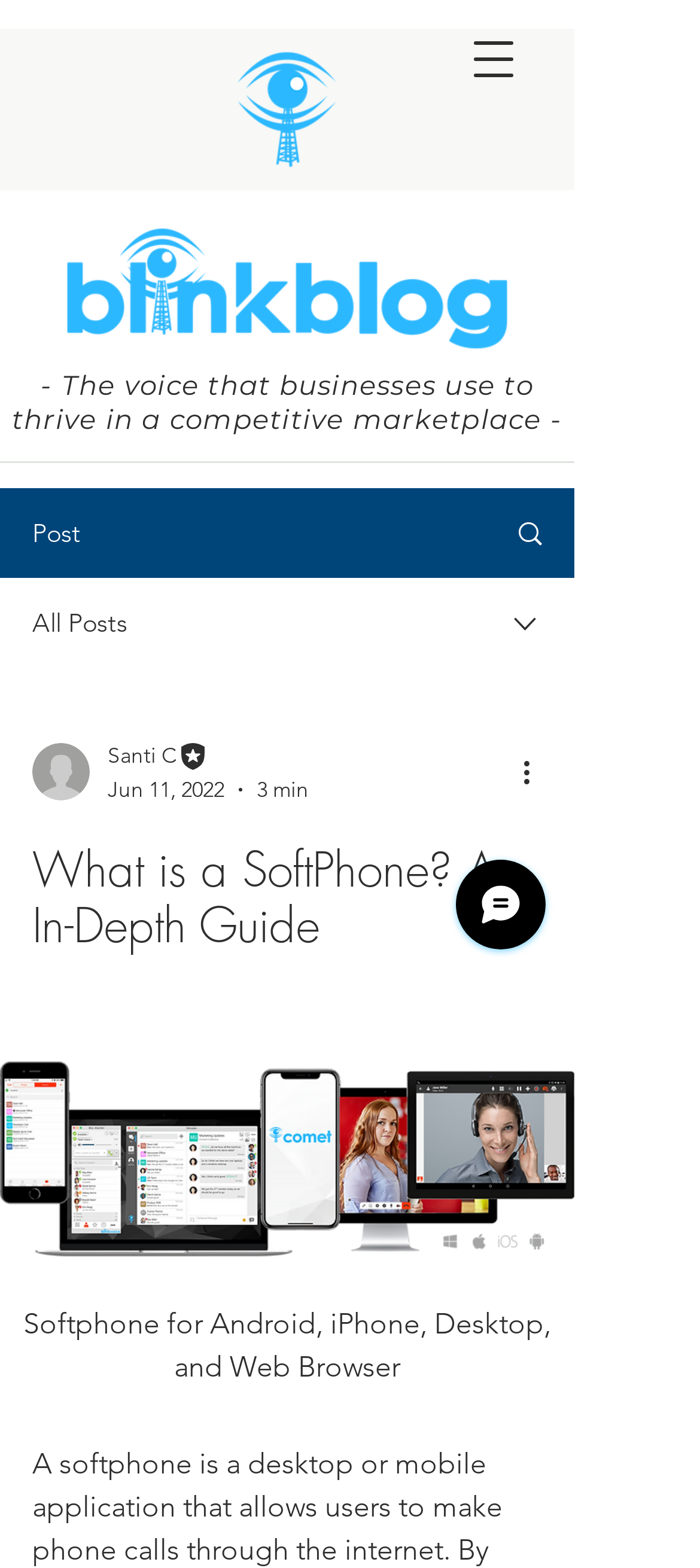Determine the bounding box coordinates of the clickable element necessary to fulfill the instruction: "View all posts". Provide the coordinates as four float numbers within the 0 to 1 range, i.e., [left, top, right, bottom].

[0.046, 0.33, 0.115, 0.35]